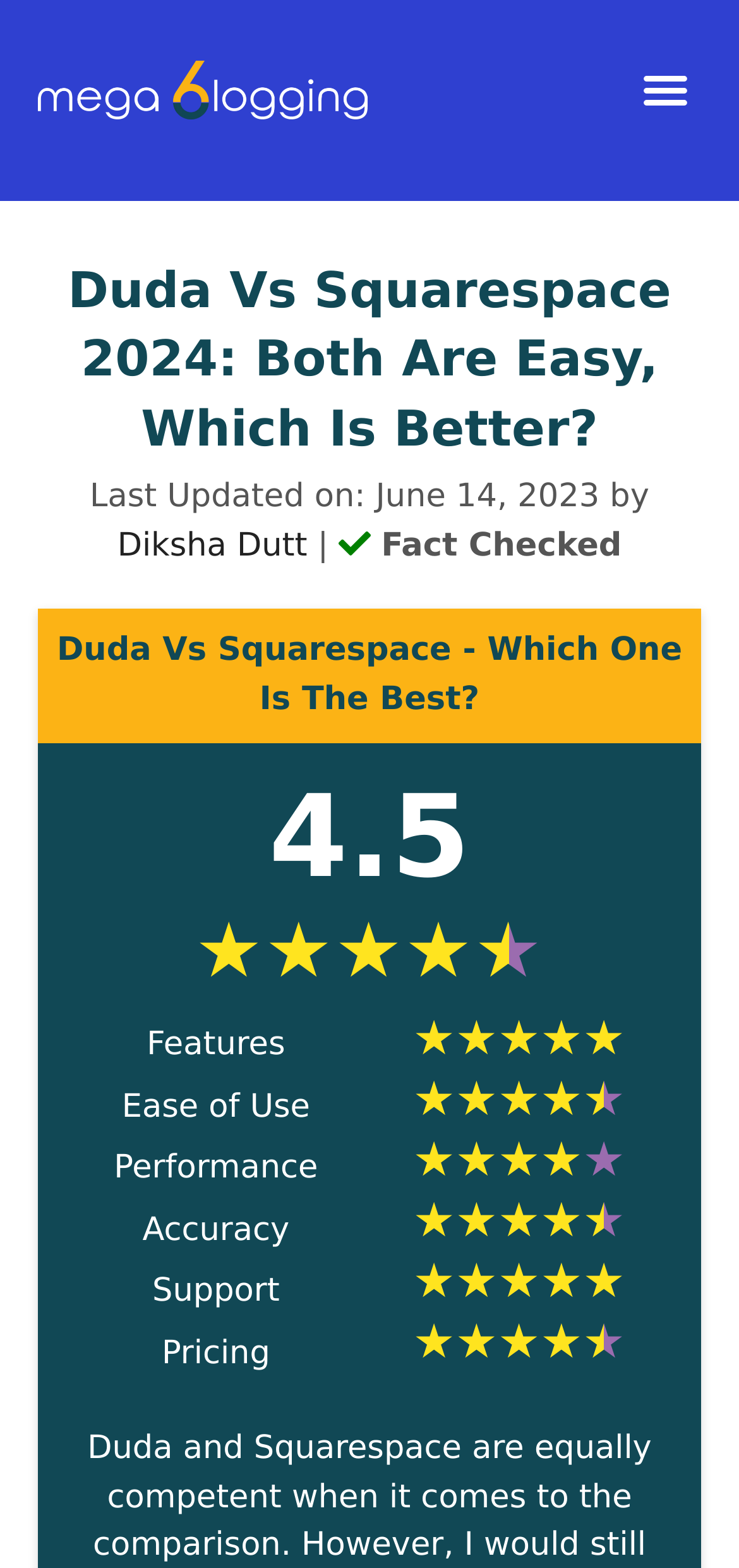Please provide a brief answer to the question using only one word or phrase: 
What is the rating mentioned on the page?

4.5